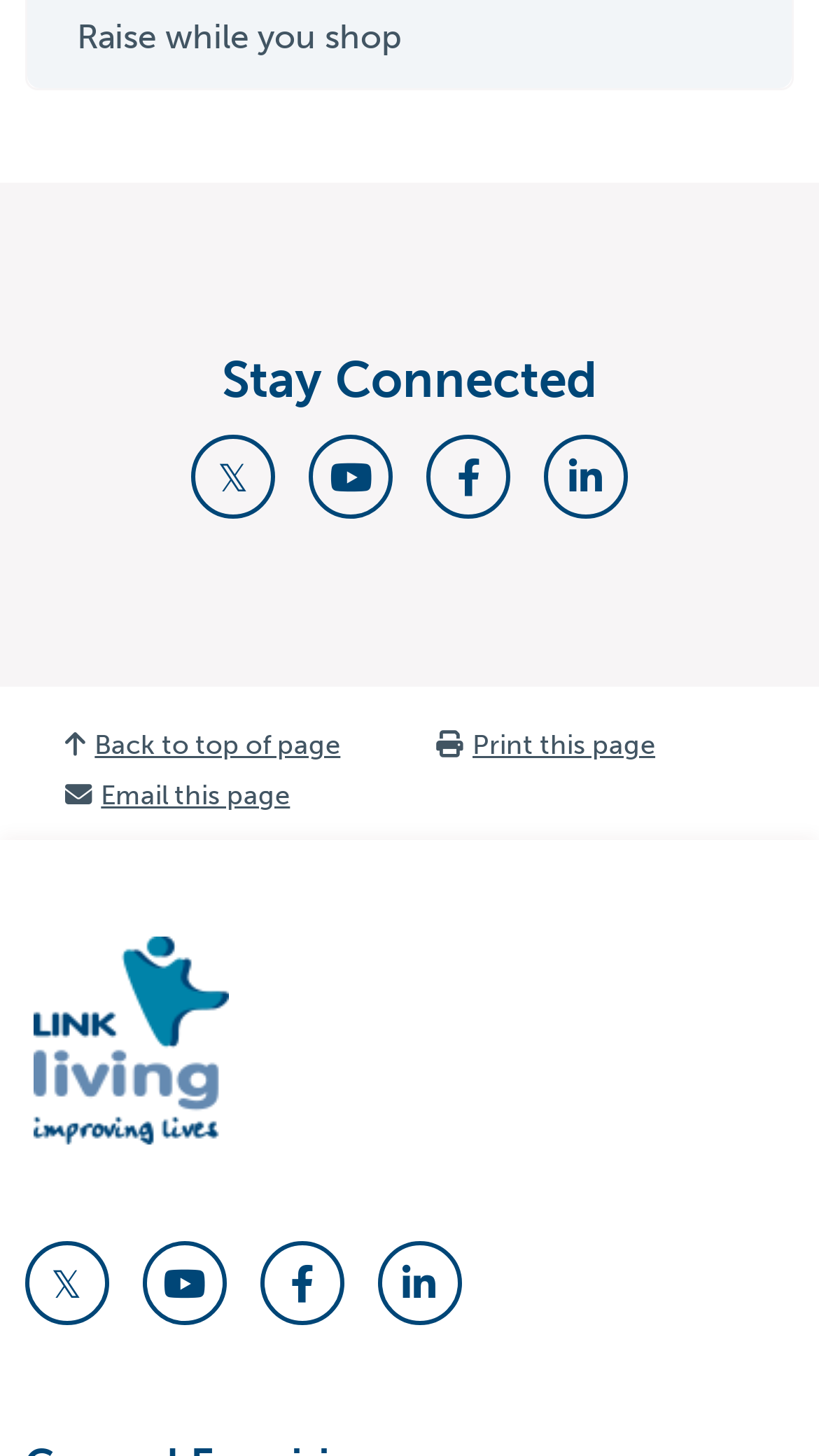Determine the bounding box coordinates of the clickable element necessary to fulfill the instruction: "View Nomadman details". Provide the coordinates as four float numbers within the 0 to 1 range, i.e., [left, top, right, bottom].

None